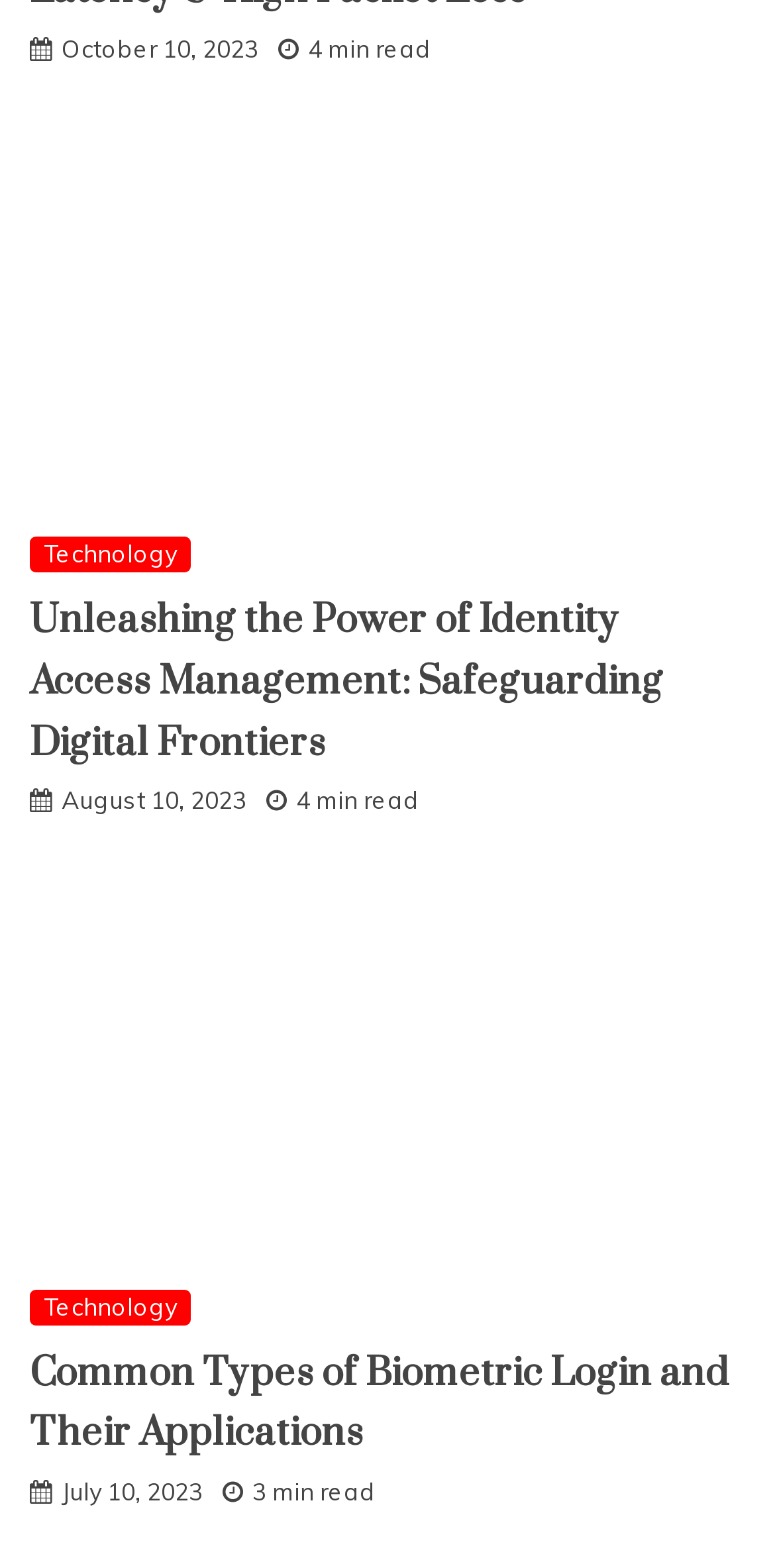Specify the bounding box coordinates of the region I need to click to perform the following instruction: "View the article published on October 10, 2023". The coordinates must be four float numbers in the range of 0 to 1, i.e., [left, top, right, bottom].

[0.079, 0.021, 0.333, 0.04]